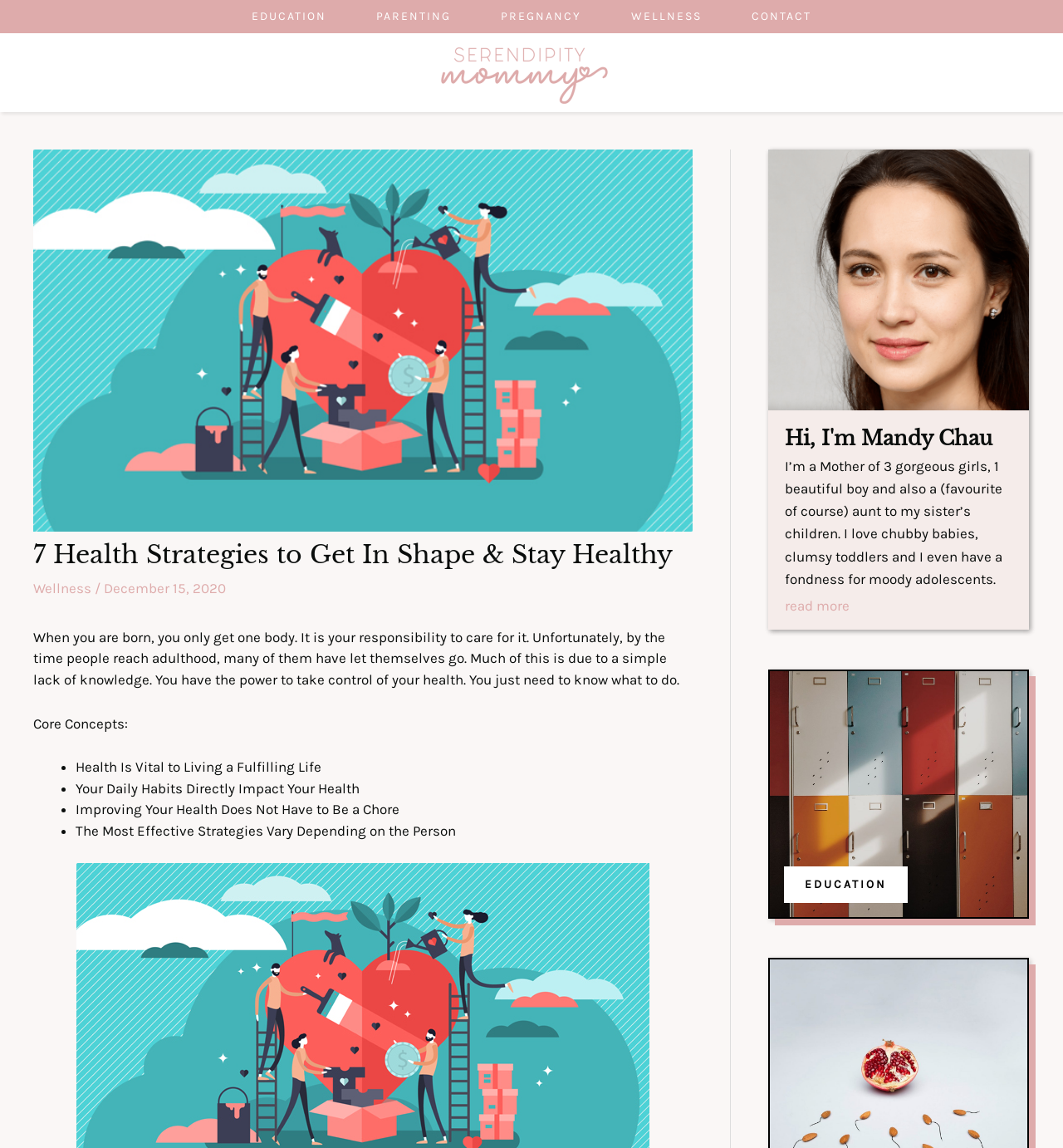Could you determine the bounding box coordinates of the clickable element to complete the instruction: "Click on the 'Wellness' link"? Provide the coordinates as four float numbers between 0 and 1, i.e., [left, top, right, bottom].

[0.031, 0.505, 0.086, 0.52]